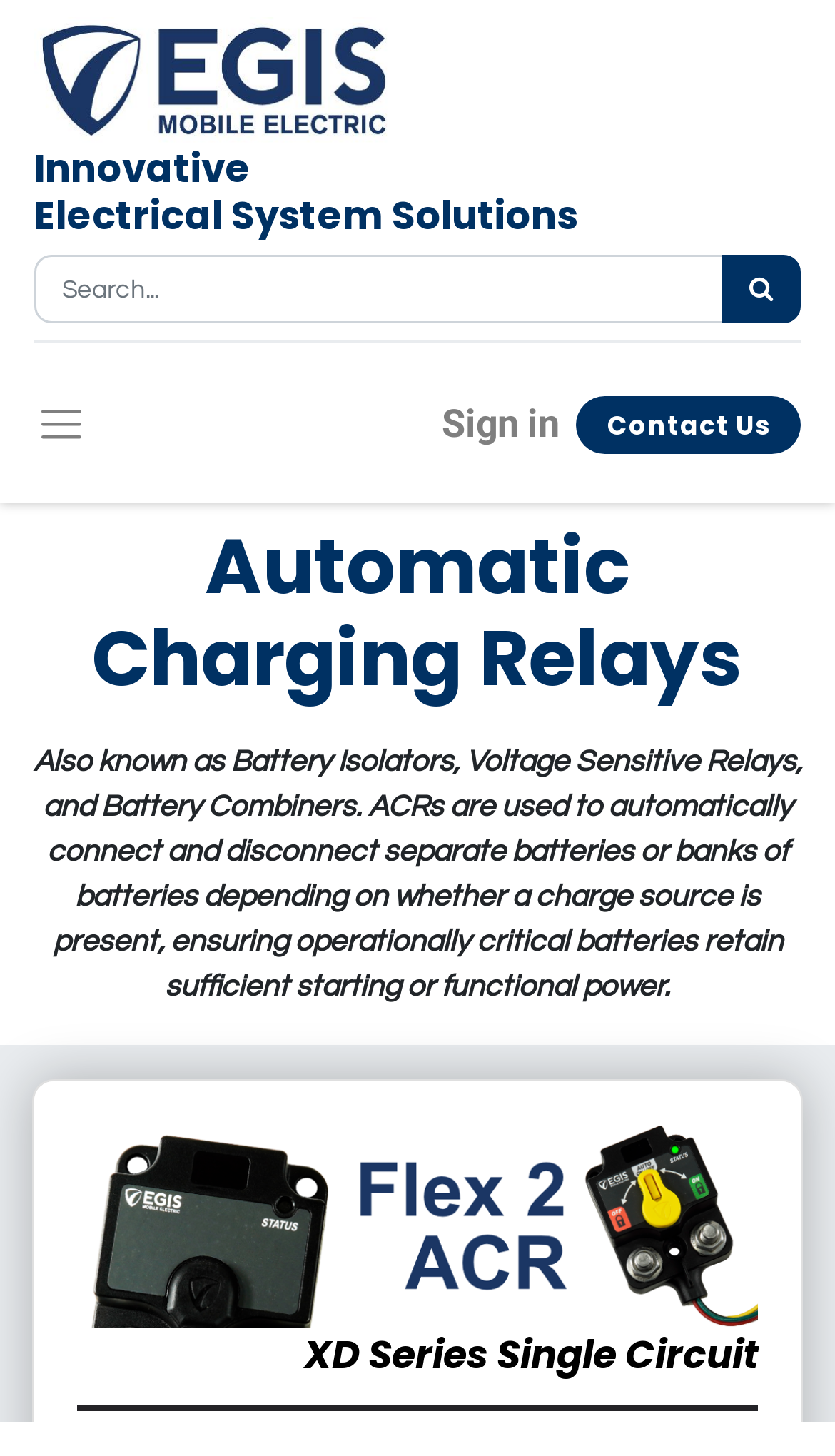Find and generate the main title of the webpage.

Automatic Charging Relays